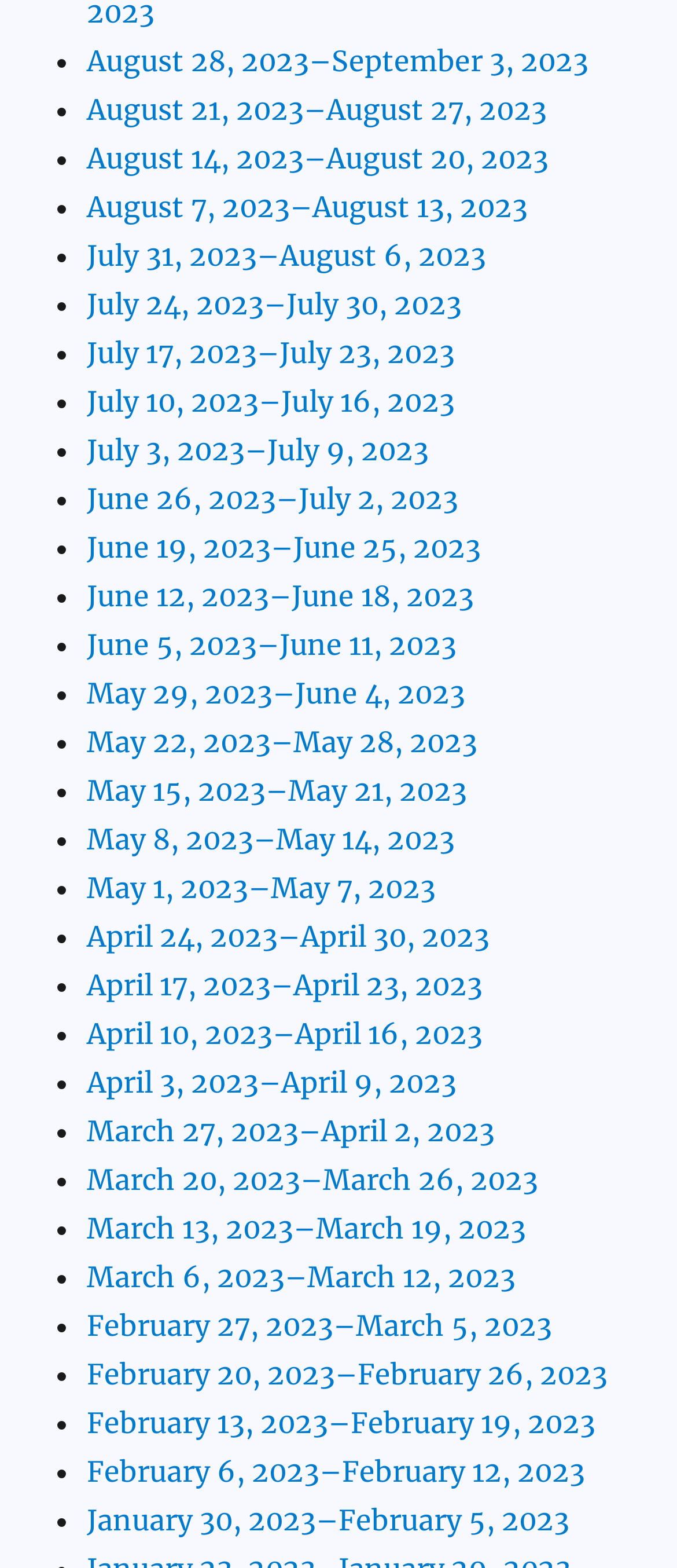For the element described, predict the bounding box coordinates as (top-left x, top-left y, bottom-right x, bottom-right y). All values should be between 0 and 1. Element description: Management

None